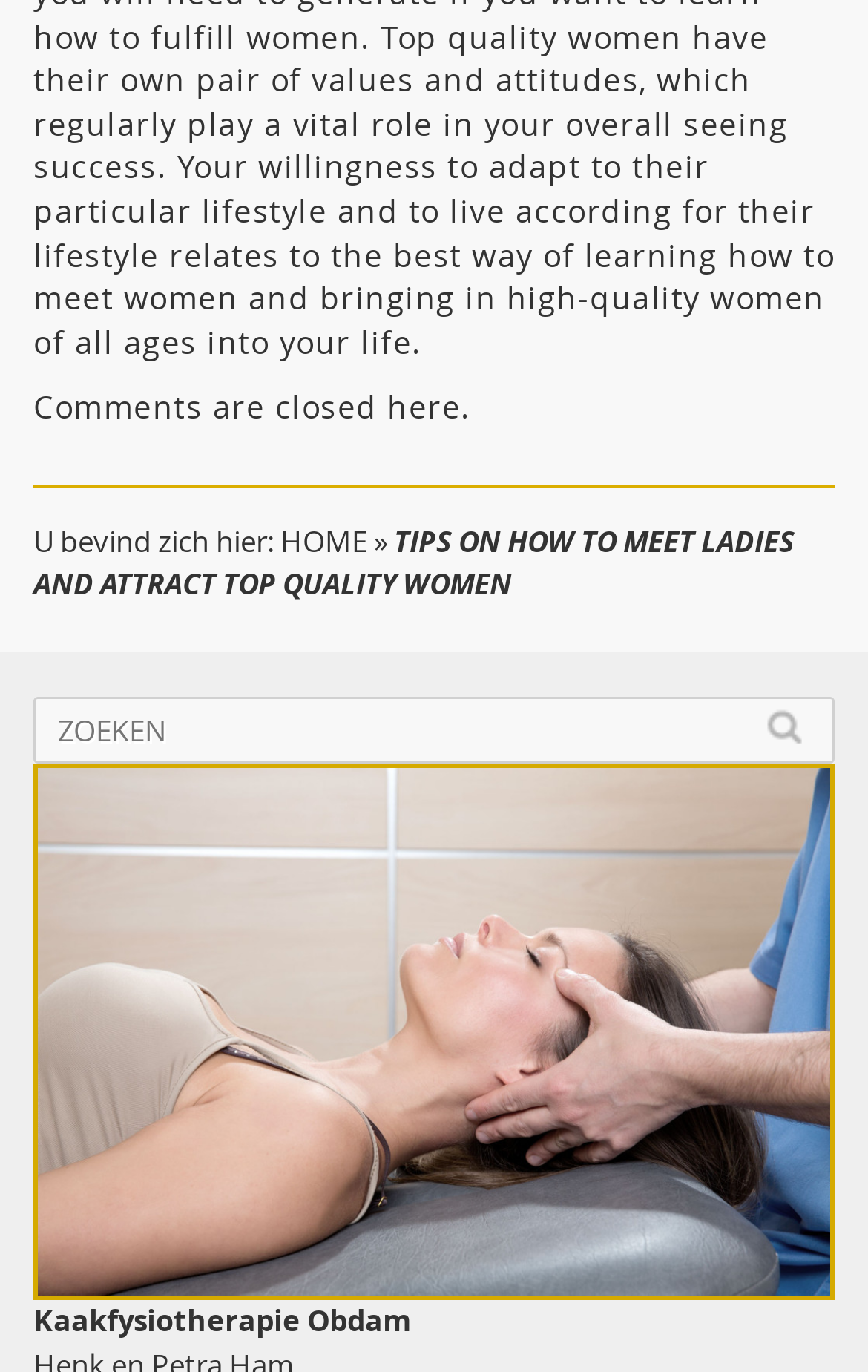Answer the question below using just one word or a short phrase: 
What is the name of the physical therapy service mentioned?

Kaakfysiotherapie Obdam